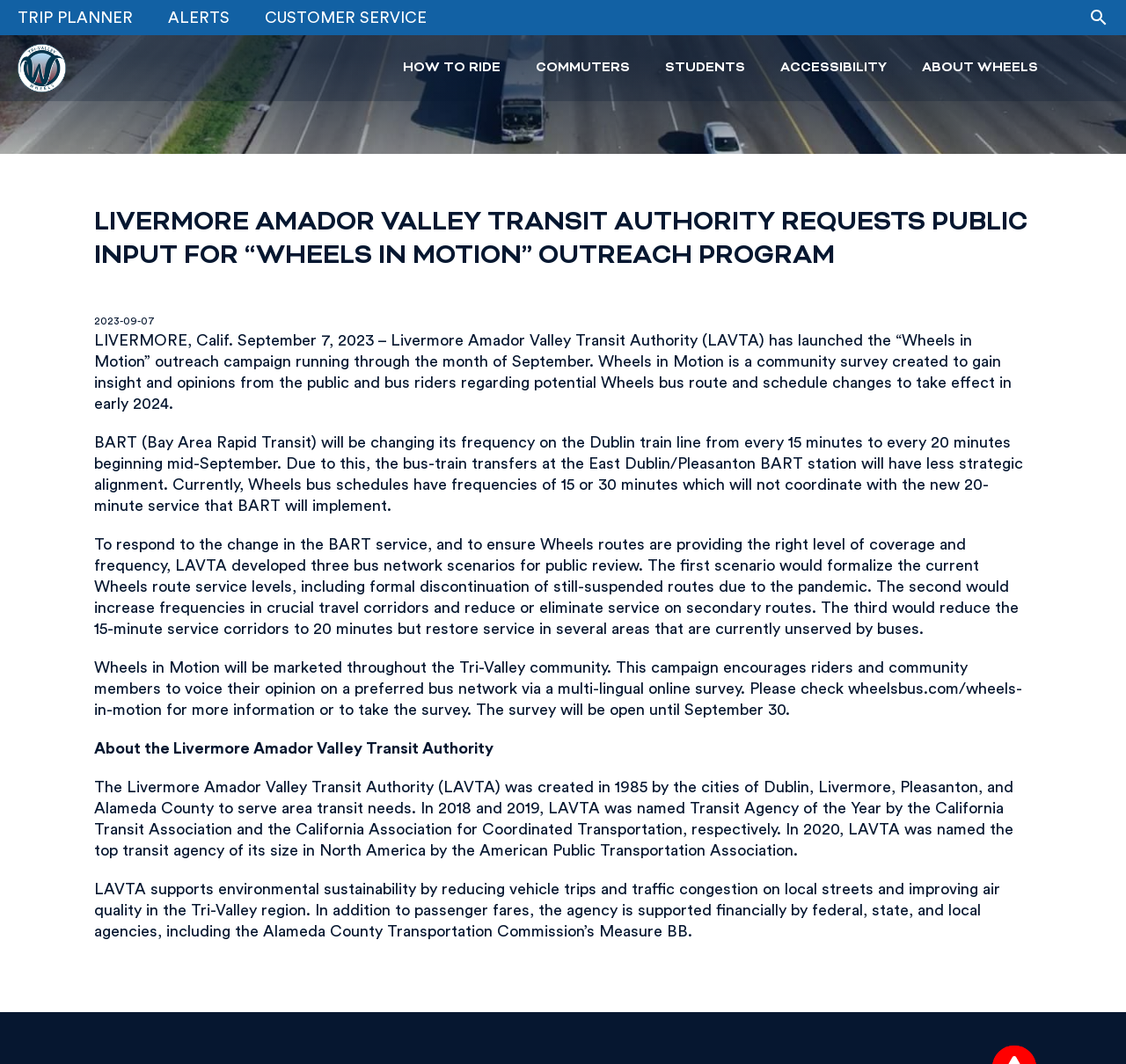Please specify the bounding box coordinates of the clickable region necessary for completing the following instruction: "View the 'Fares' table". The coordinates must consist of four float numbers between 0 and 1, i.e., [left, top, right, bottom].

[0.498, 0.096, 0.83, 0.203]